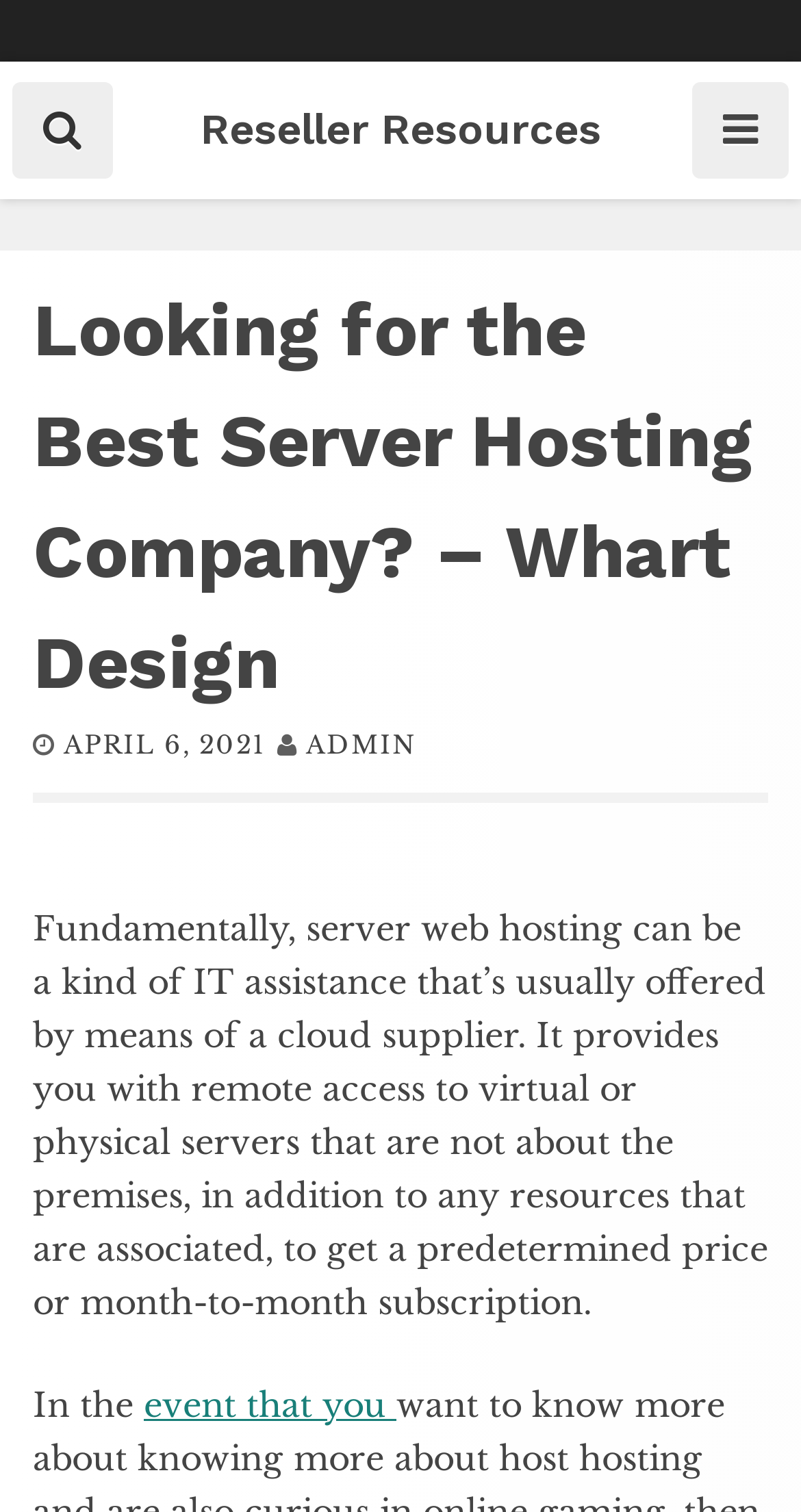Describe every aspect of the webpage comprehensively.

The webpage is about finding the best server hosting company. At the top left, there is a button with an icon, and next to it, a link to "Reseller Resources" is located. On the top right, another button with a different icon is positioned. 

Below these buttons, a large header section spans across the page, containing the title "Looking for the Best Server Hosting Company? – Whart Design" in a prominent heading. Underneath the title, there is a link to the date "APRIL 6, 2021" on the left, and a link to the author "ADMIN" on the right.

The main content of the page is a block of text that starts with "Fundamentally, server web hosting can be a kind of IT assistance that’s usually offered by means of a cloud supplier." This text occupies most of the page's width and is positioned below the header section. The text continues with a brief description of server web hosting, explaining that it provides remote access to virtual or physical servers.

At the bottom of the page, there is a continuation of the text, starting with "In the", followed by a link to "event that you".